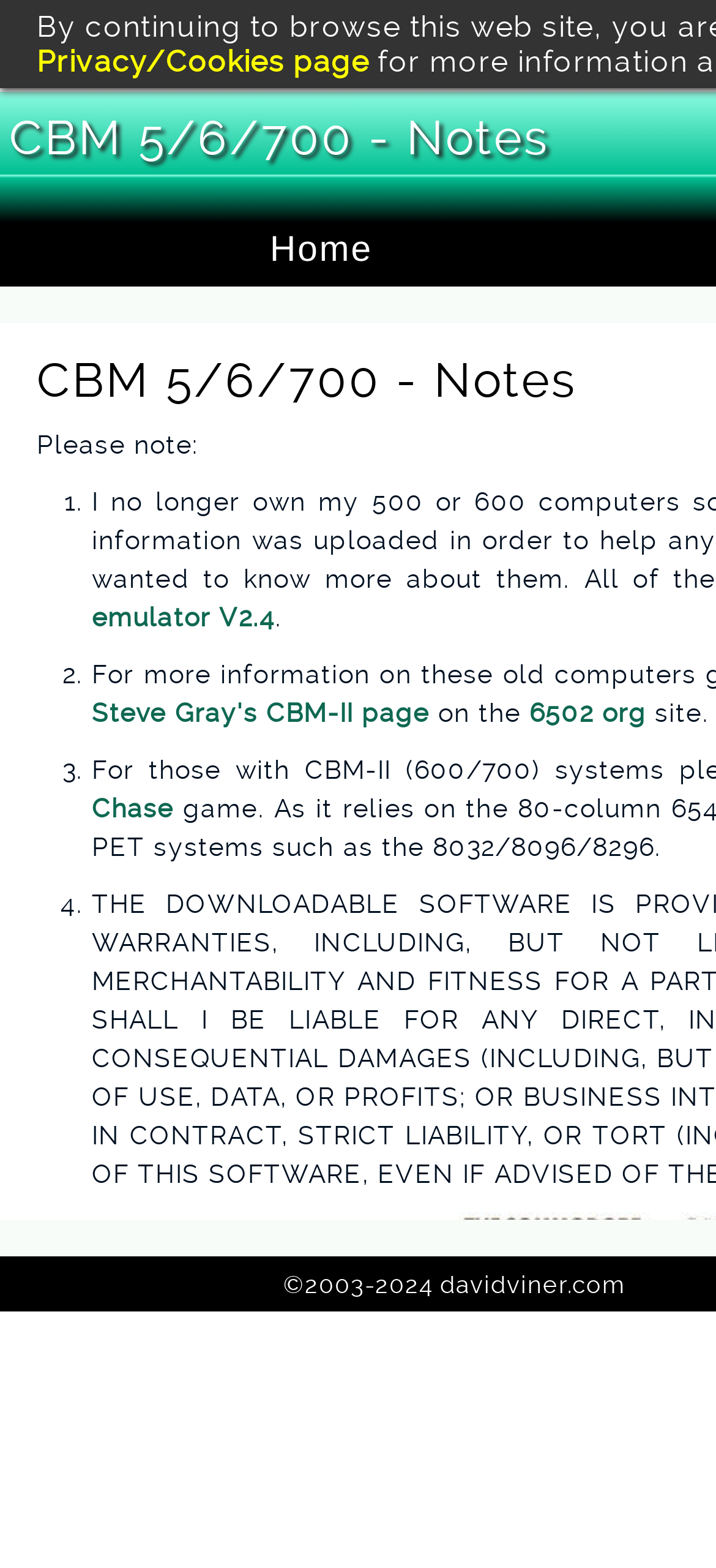Please answer the following question using a single word or phrase: What is the topic of the notes on this webpage?

CBM 5/6/700